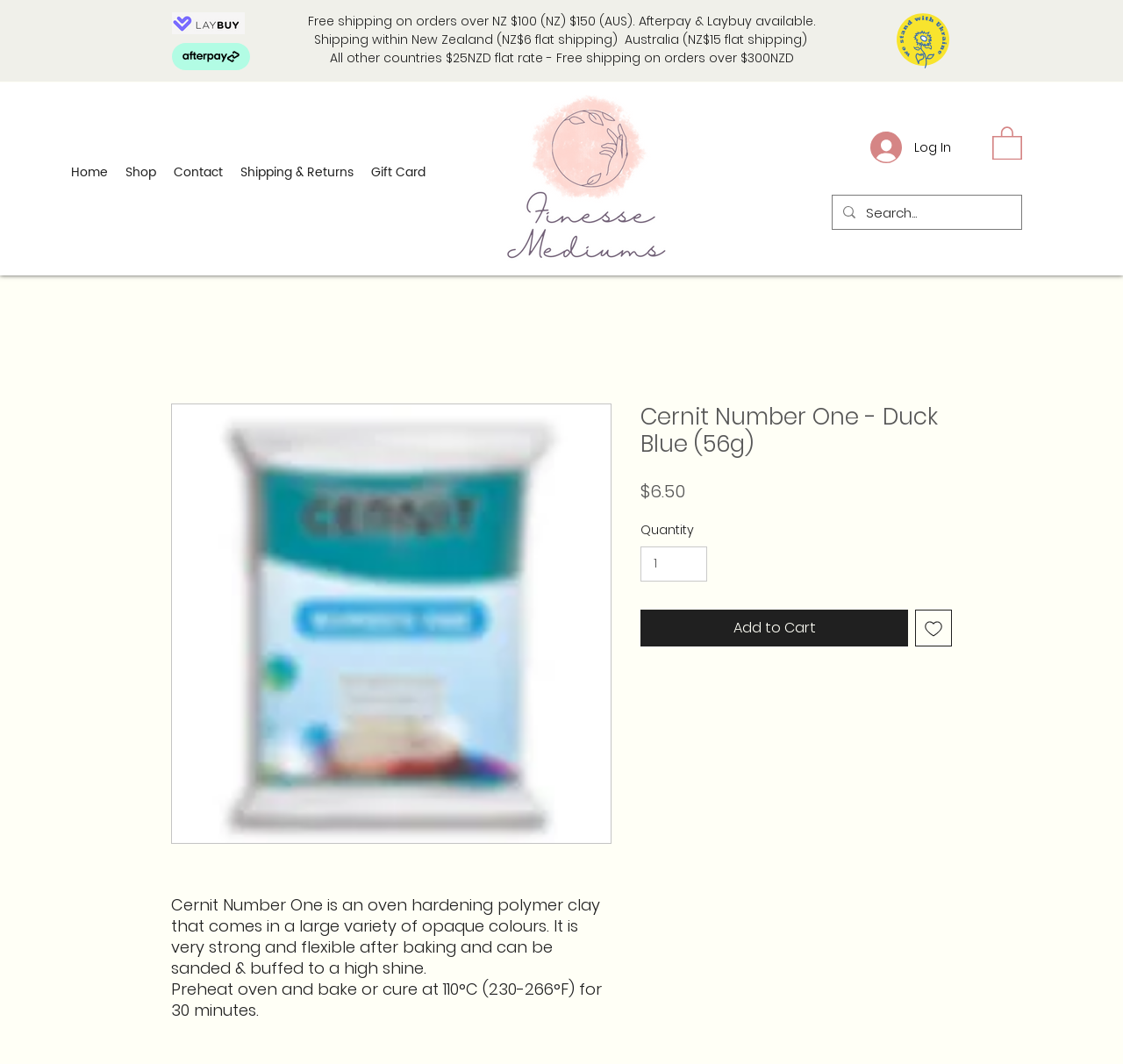What is the shipping cost within New Zealand?
Please respond to the question thoroughly and include all relevant details.

I found this information in the shipping section at the top of the webpage, where it says 'Shipping within New Zealand (NZ$6 flat shipping)'.